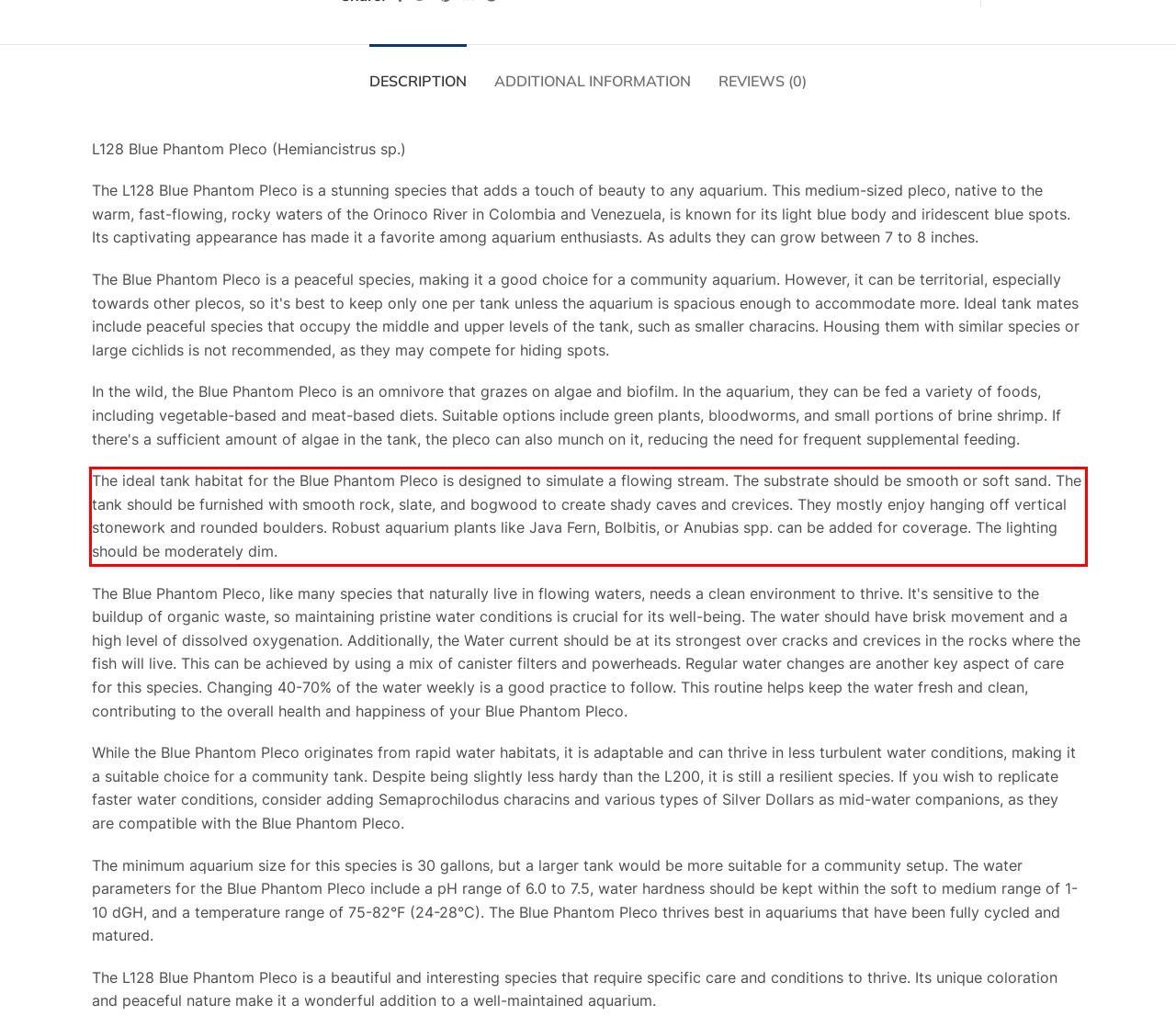Identify the text within the red bounding box on the webpage screenshot and generate the extracted text content.

The ideal tank habitat for the Blue Phantom Pleco is designed to simulate a flowing stream. The substrate should be smooth or soft sand. The tank should be furnished with smooth rock, slate, and bogwood to create shady caves and crevices. They mostly enjoy hanging off vertical stonework and rounded boulders. Robust aquarium plants like Java Fern, Bolbitis, or Anubias spp. can be added for coverage. The lighting should be moderately dim.